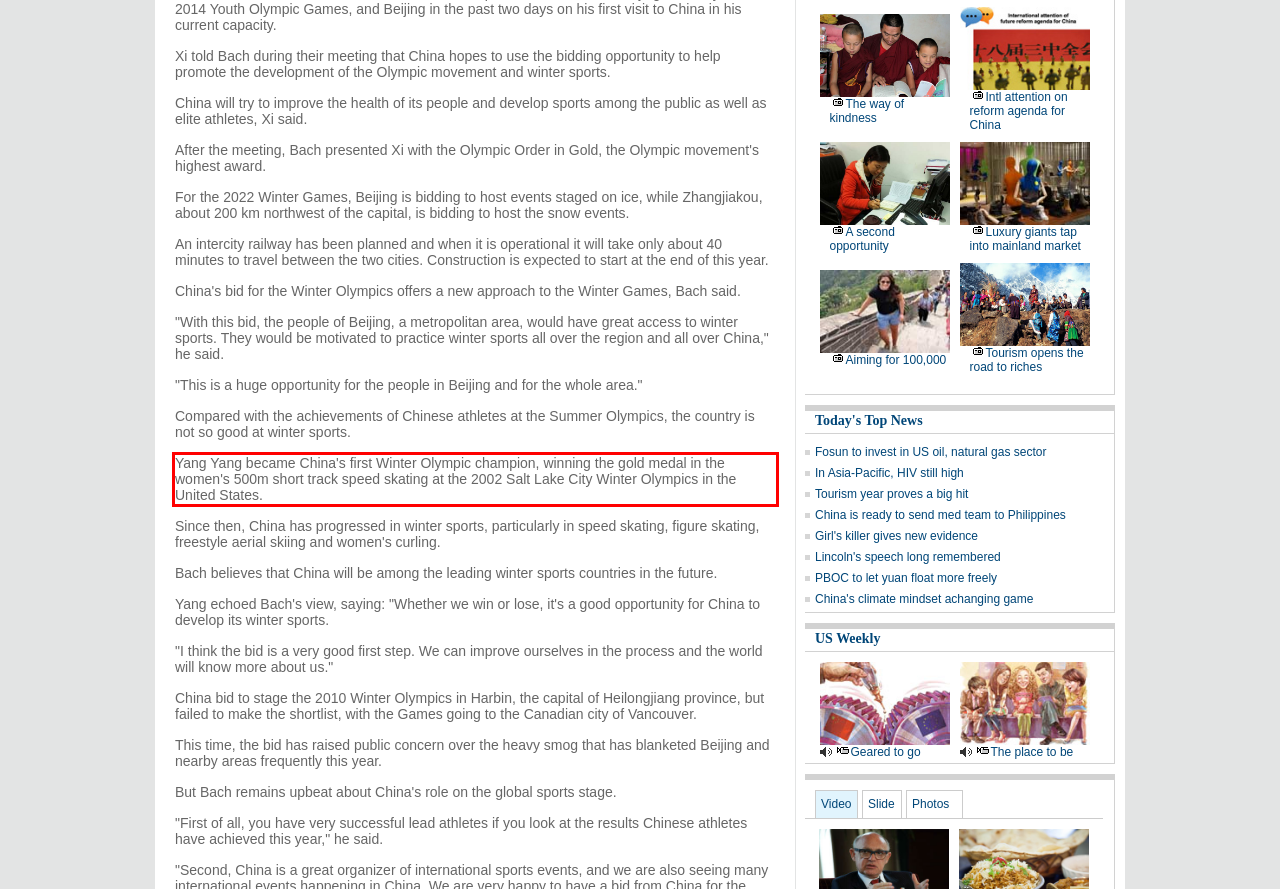Given the screenshot of the webpage, identify the red bounding box, and recognize the text content inside that red bounding box.

Yang Yang became China's first Winter Olympic champion, winning the gold medal in the women's 500m short track speed skating at the 2002 Salt Lake City Winter Olympics in the United States.